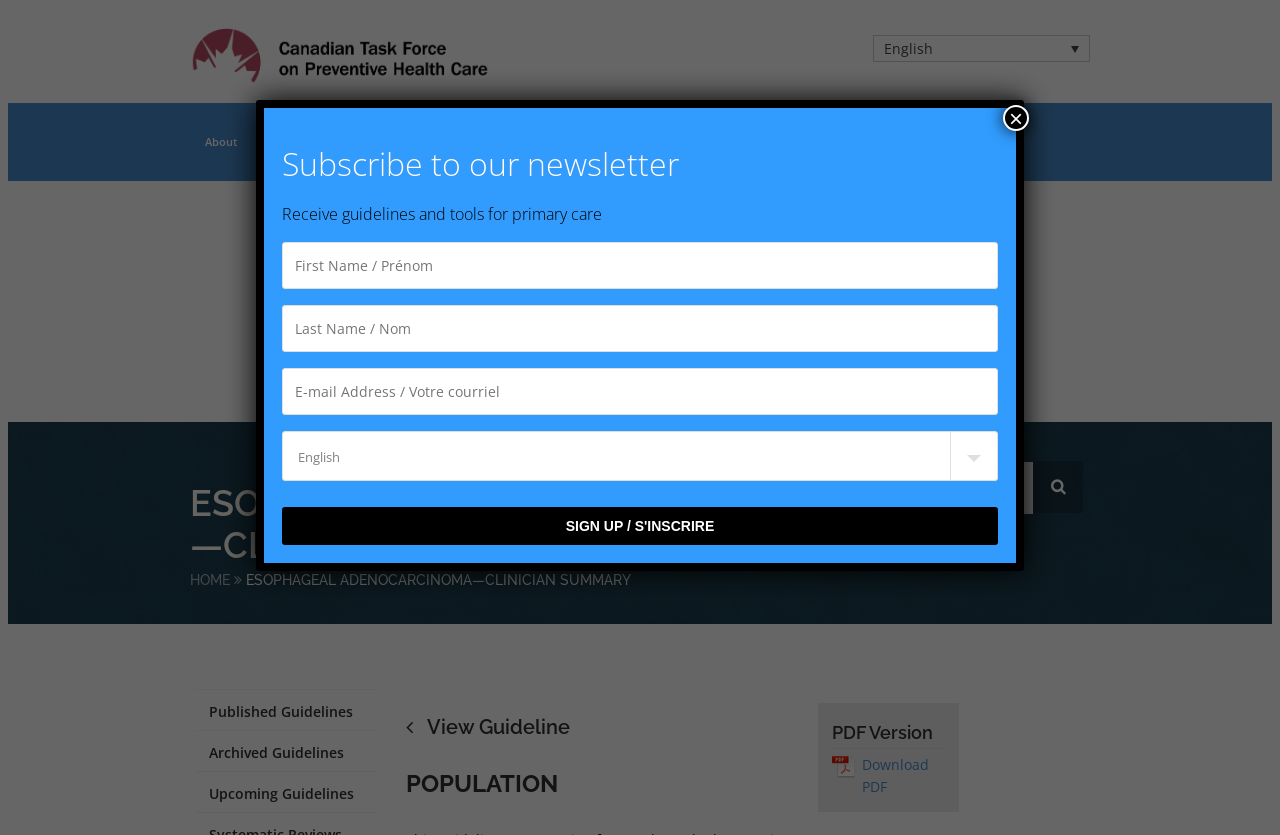Can you find the bounding box coordinates for the element that needs to be clicked to execute this instruction: "Sign up for guidelines and tools"? The coordinates should be given as four float numbers between 0 and 1, i.e., [left, top, right, bottom].

[0.22, 0.607, 0.78, 0.653]